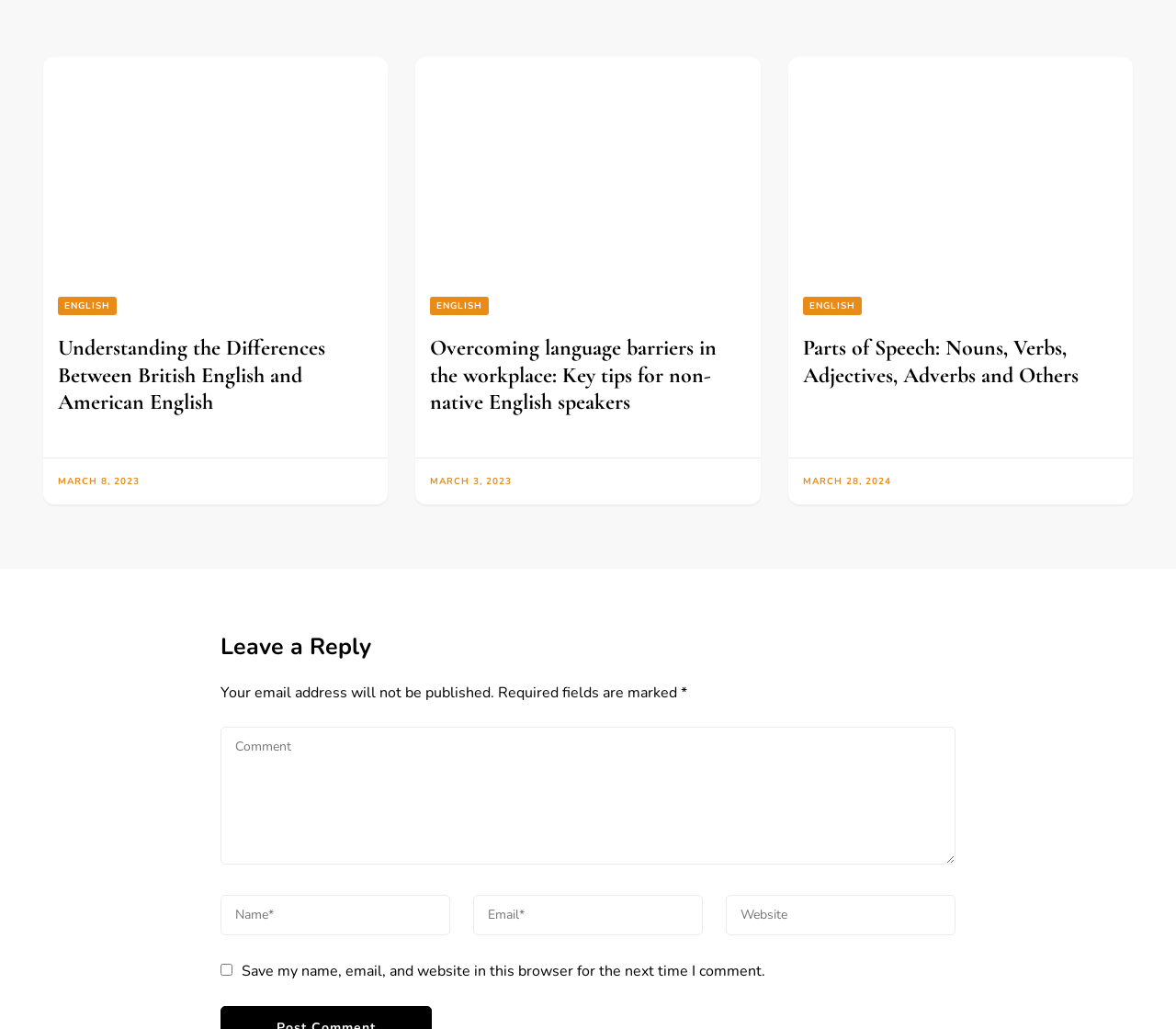Please specify the bounding box coordinates of the clickable region necessary for completing the following instruction: "Click the link to read about understanding the differences between British English and American English". The coordinates must consist of four float numbers between 0 and 1, i.e., [left, top, right, bottom].

[0.049, 0.325, 0.317, 0.405]